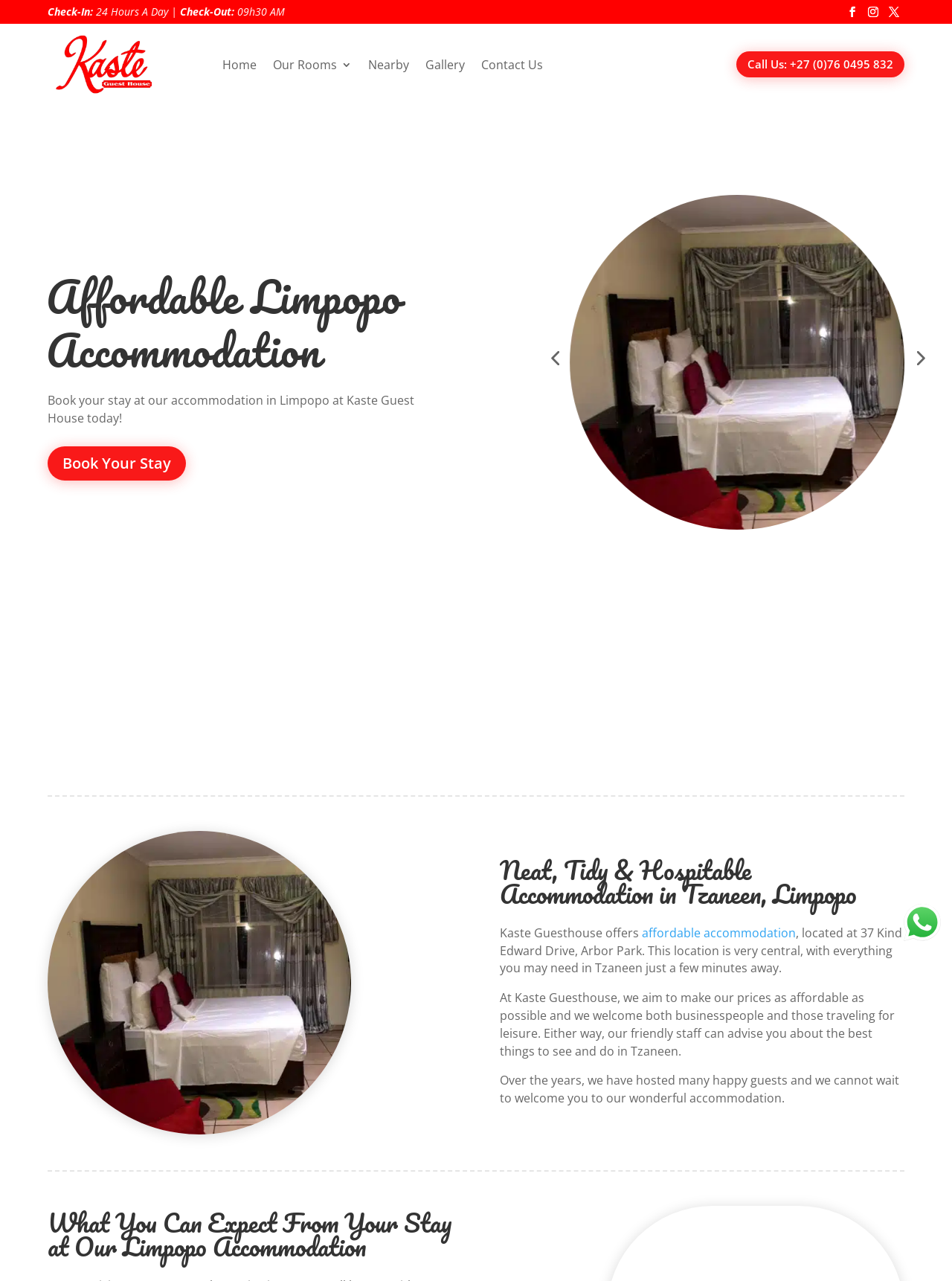Carefully observe the image and respond to the question with a detailed answer:
What is the location of Kaste Guesthouse?

I found the location of Kaste Guesthouse by reading the StaticText element with the text 'Kaste Guesthouse offers... located at 37 Kind Edward Drive, Arbor Park. This location is very central, with everything you may need in Tzaneen just a few minutes away.' This text provides the address of the guesthouse.